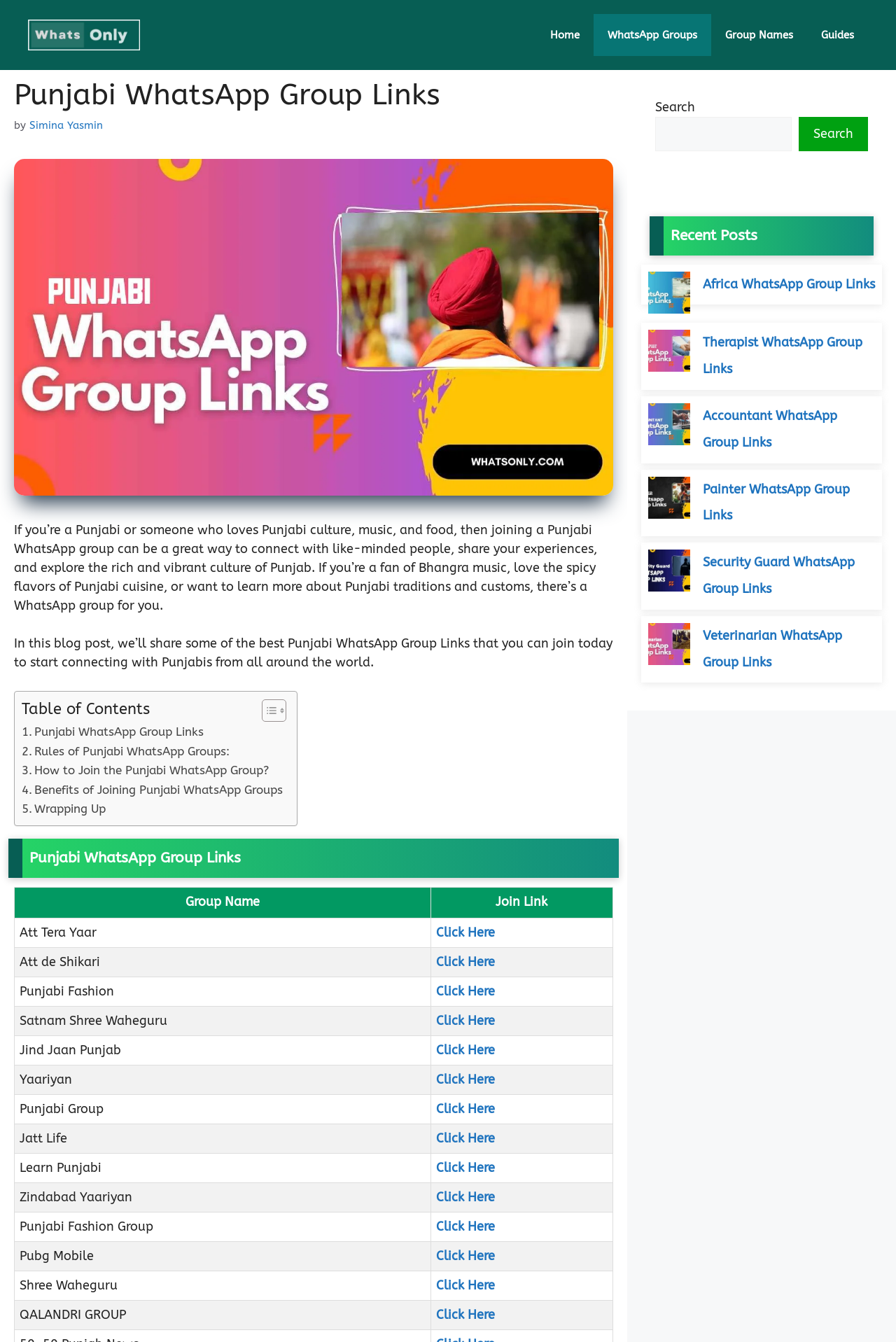Identify the bounding box of the HTML element described here: "Search". Provide the coordinates as four float numbers between 0 and 1: [left, top, right, bottom].

[0.891, 0.087, 0.969, 0.113]